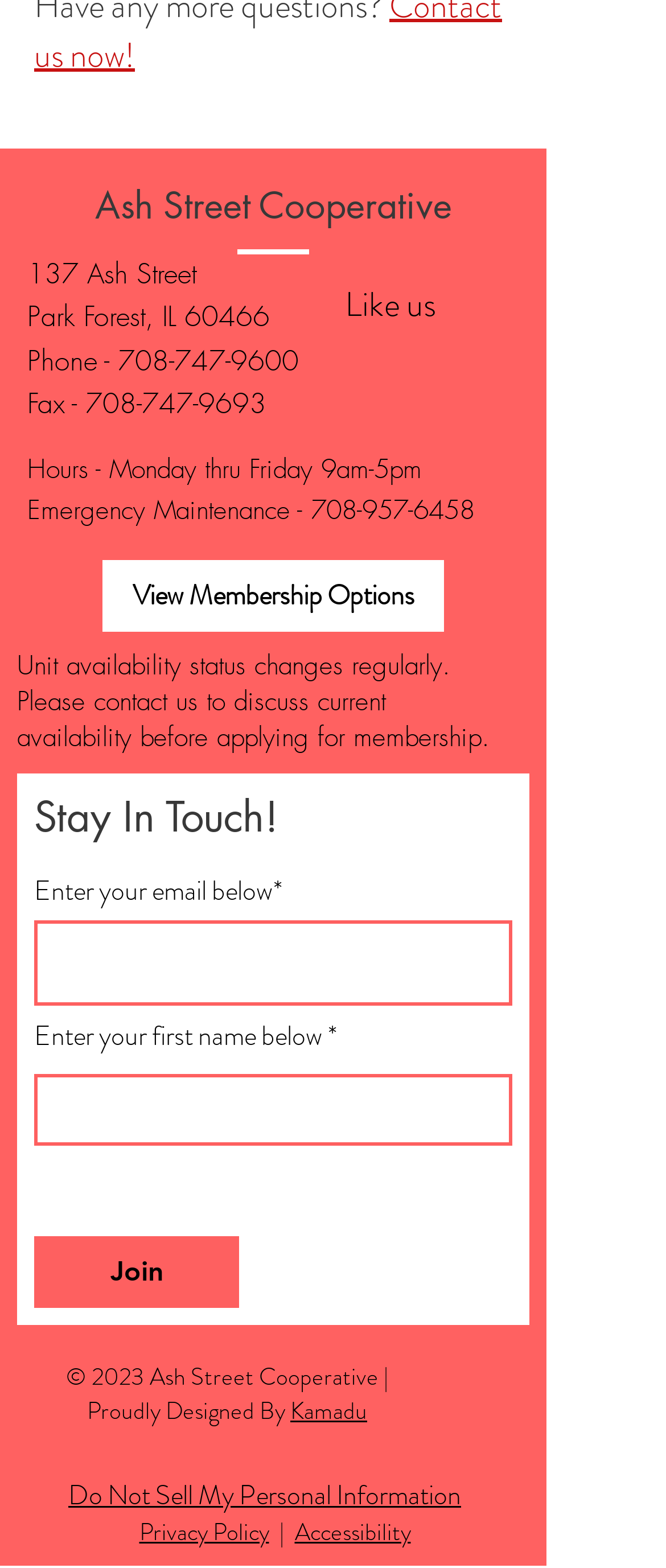Identify the bounding box of the UI component described as: "Privacy Policy".

[0.209, 0.966, 0.404, 0.988]